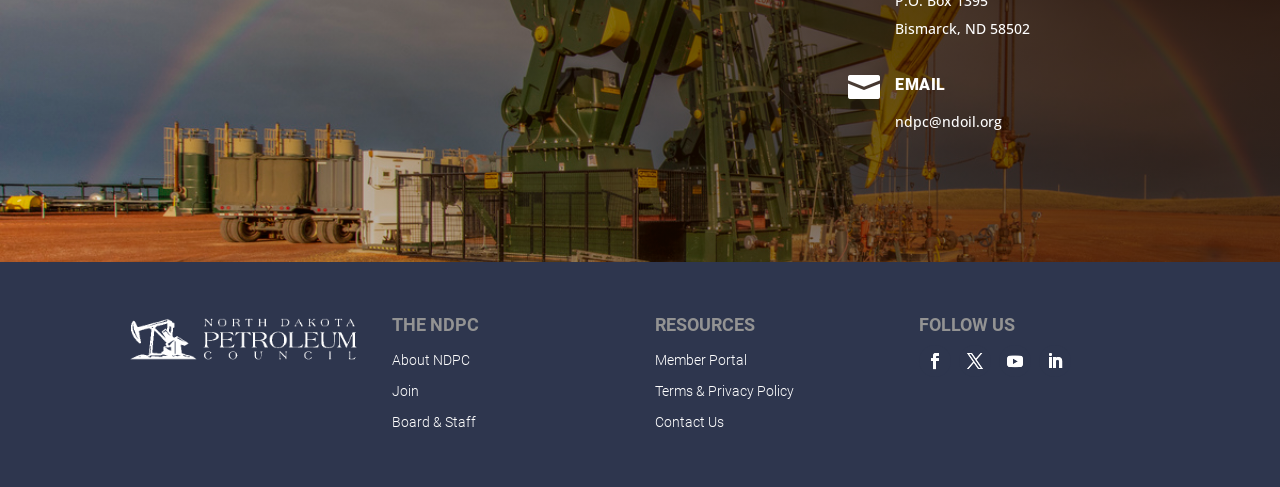Locate the bounding box of the UI element with the following description: "Terms & Privacy Policy".

[0.512, 0.786, 0.621, 0.819]